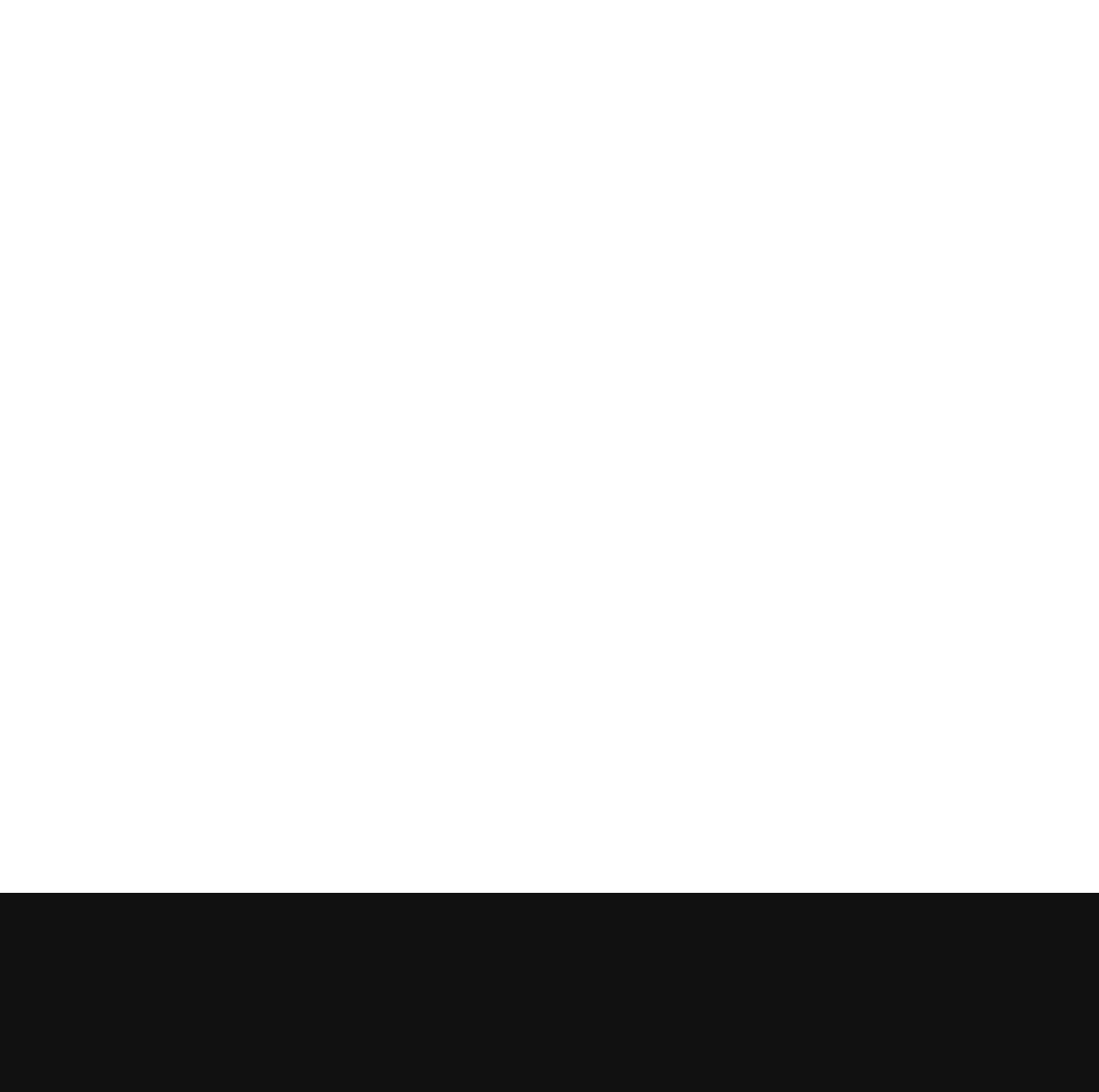Please indicate the bounding box coordinates of the element's region to be clicked to achieve the instruction: "Input your email". Provide the coordinates as four float numbers between 0 and 1, i.e., [left, top, right, bottom].

[0.638, 0.599, 0.865, 0.637]